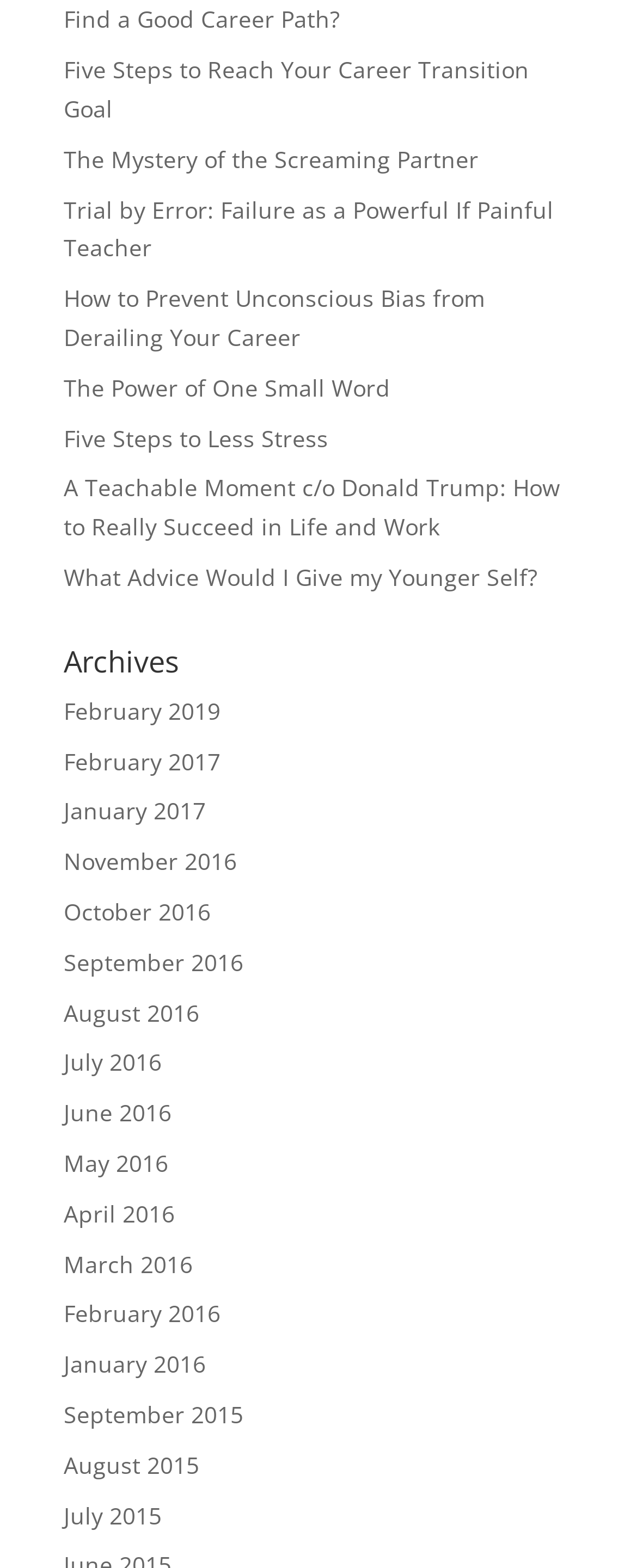Provide a one-word or short-phrase response to the question:
How many archive links are there?

24